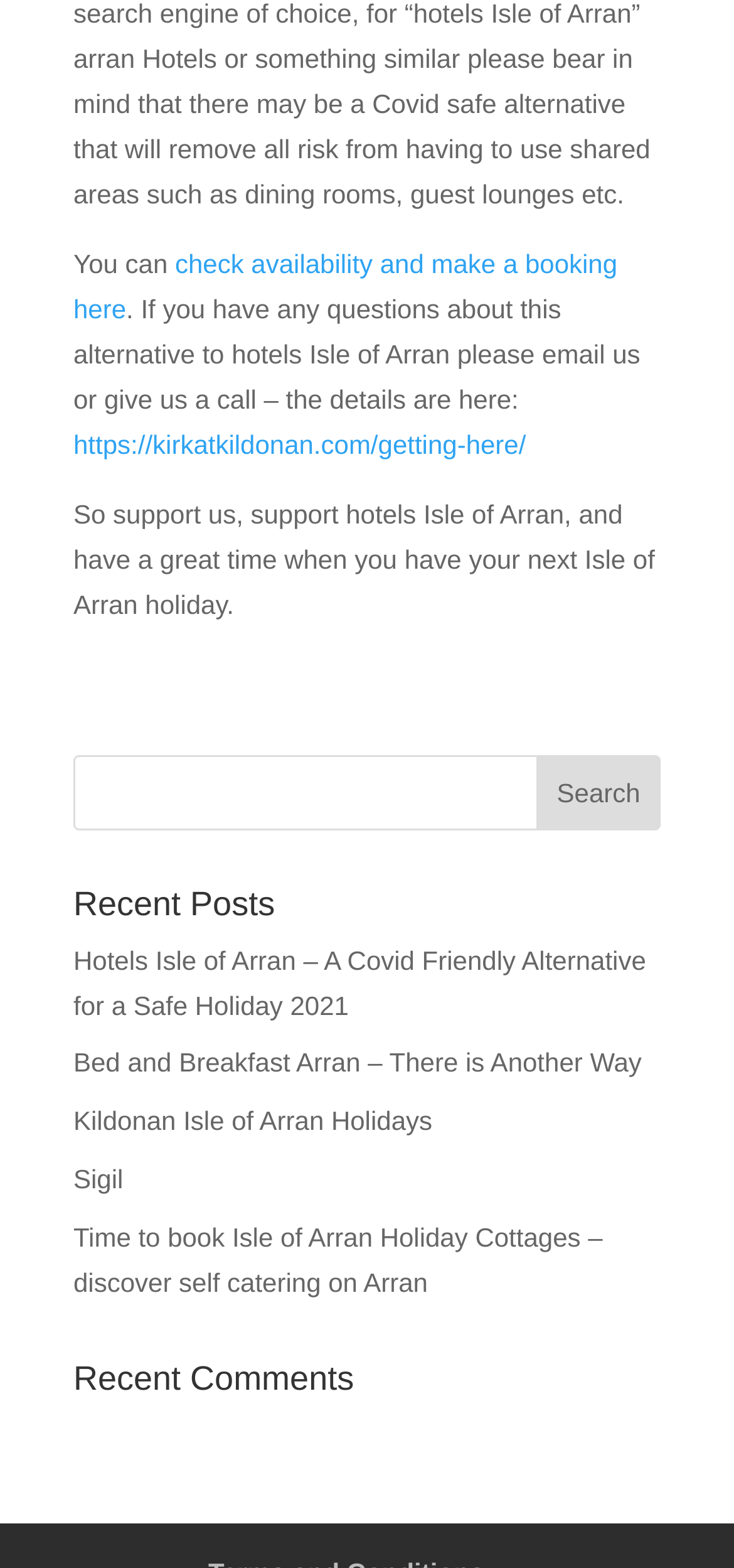Locate the UI element described as follows: "name="s"". Return the bounding box coordinates as four float numbers between 0 and 1 in the order [left, top, right, bottom].

[0.1, 0.481, 0.9, 0.529]